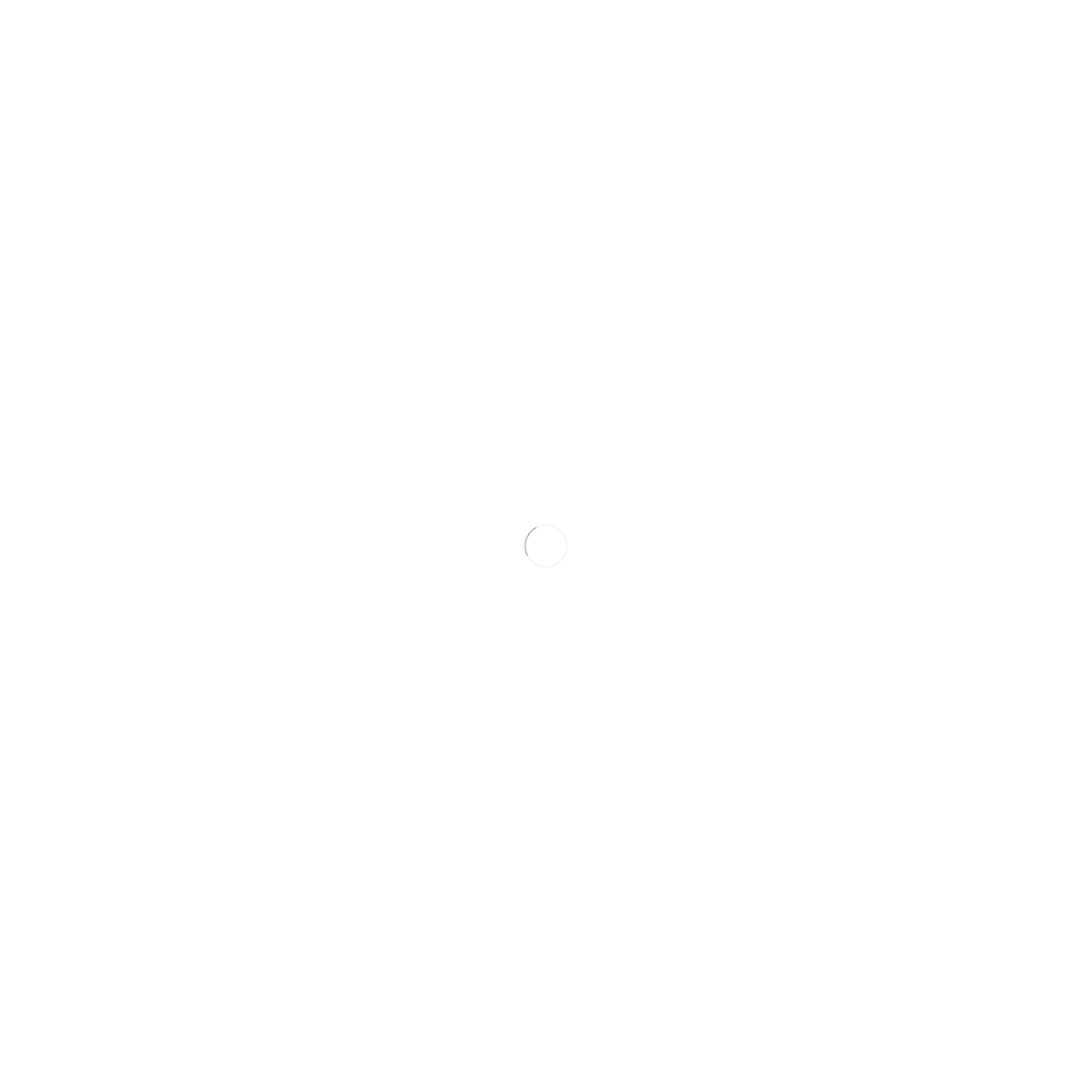Identify the coordinates of the bounding box for the element that must be clicked to accomplish the instruction: "Click on the 'HOME' link".

[0.078, 0.02, 0.138, 0.066]